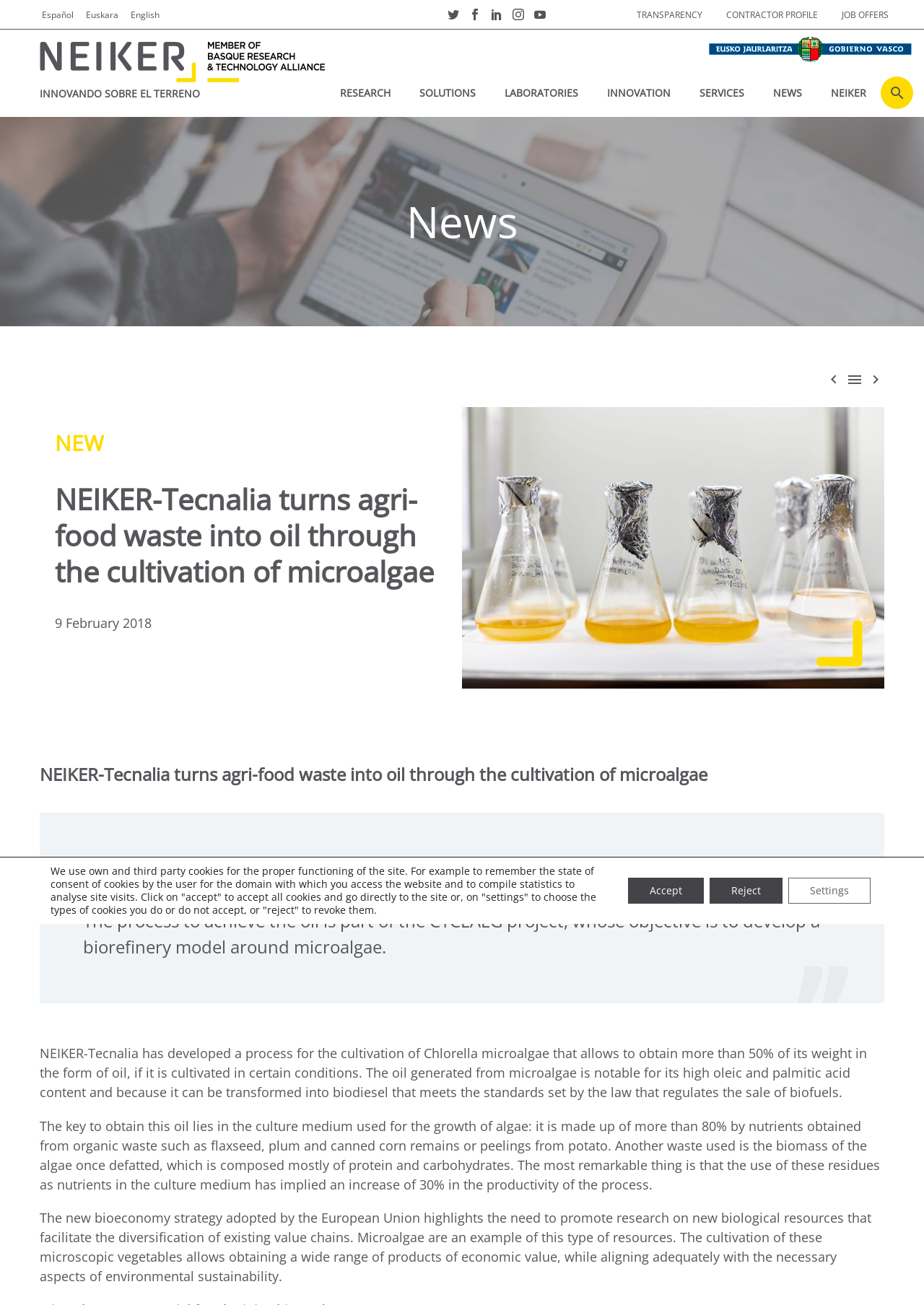What is the main topic of the news article?
With the help of the image, please provide a detailed response to the question.

The news article is about NEIKER-Tecnalia's process for cultivating microalgae to produce oil, which can be transformed into biodiesel, and the benefits of using microalgae as a biological resource.